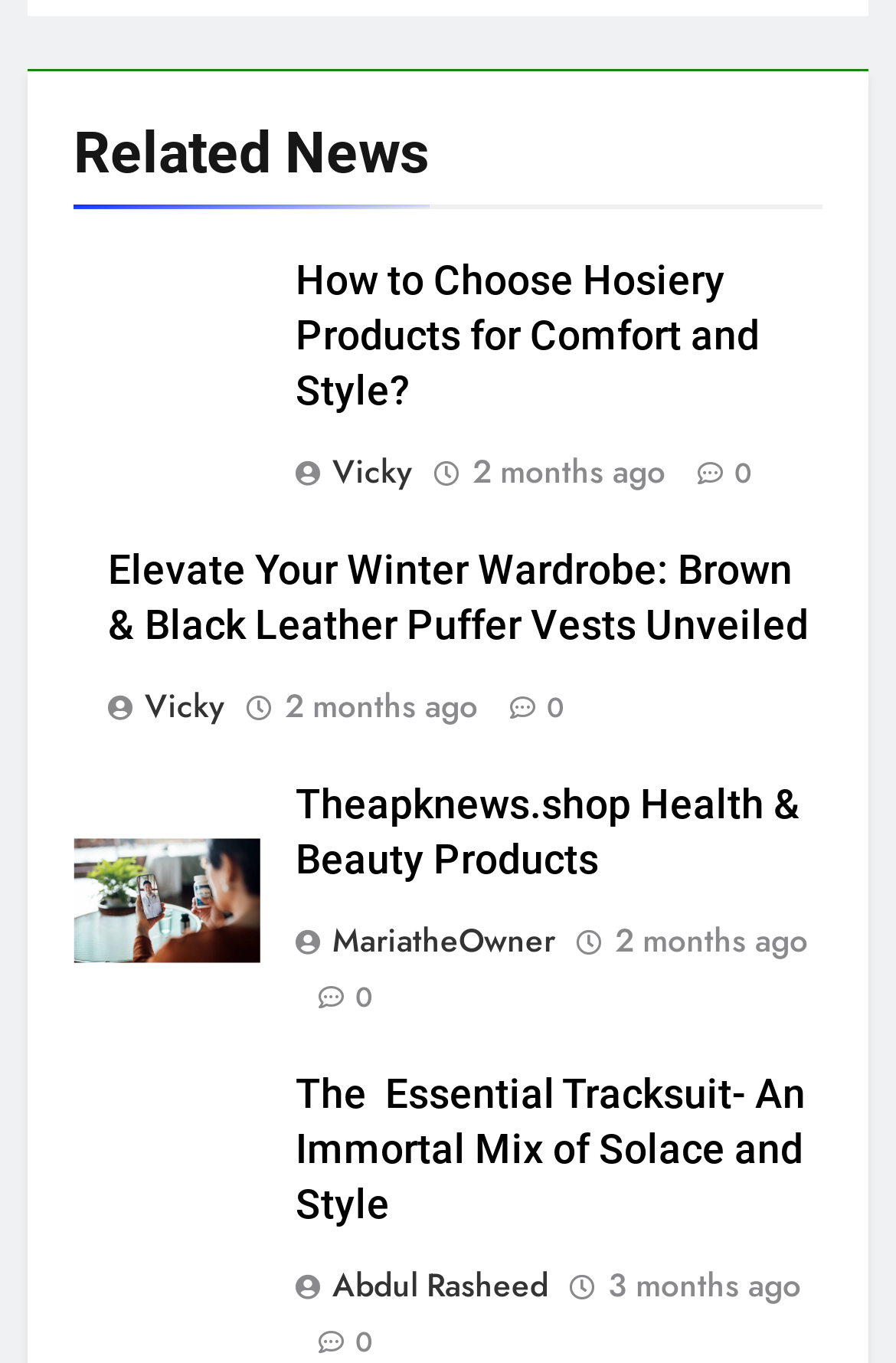Provide the bounding box coordinates for the specified HTML element described in this description: "MariatheOwner". The coordinates should be four float numbers ranging from 0 to 1, in the format [left, top, right, bottom].

[0.329, 0.673, 0.637, 0.706]